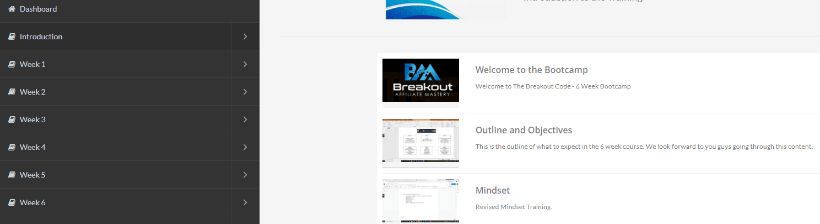How many weeks are in the course?
Based on the image, give a concise answer in the form of a single word or short phrase.

6